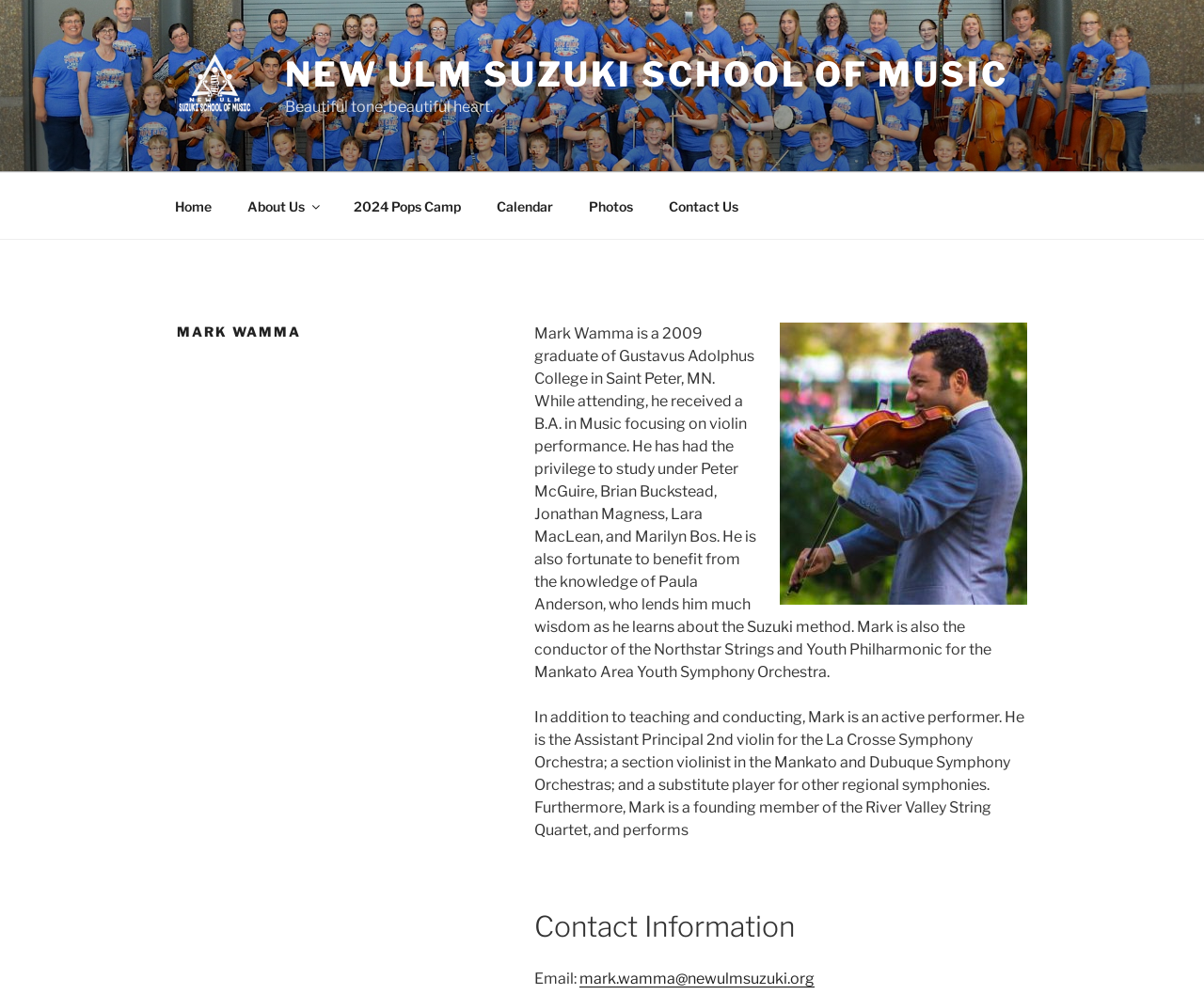How many symphony orchestras does Mark Wamma play for?
Could you answer the question with a detailed and thorough explanation?

According to the webpage, Mark Wamma is the Assistant Principal 2nd violin for the La Crosse Symphony Orchestra, a section violinist in the Mankato and Dubuque Symphony Orchestras, and a substitute player for other regional symphonies.